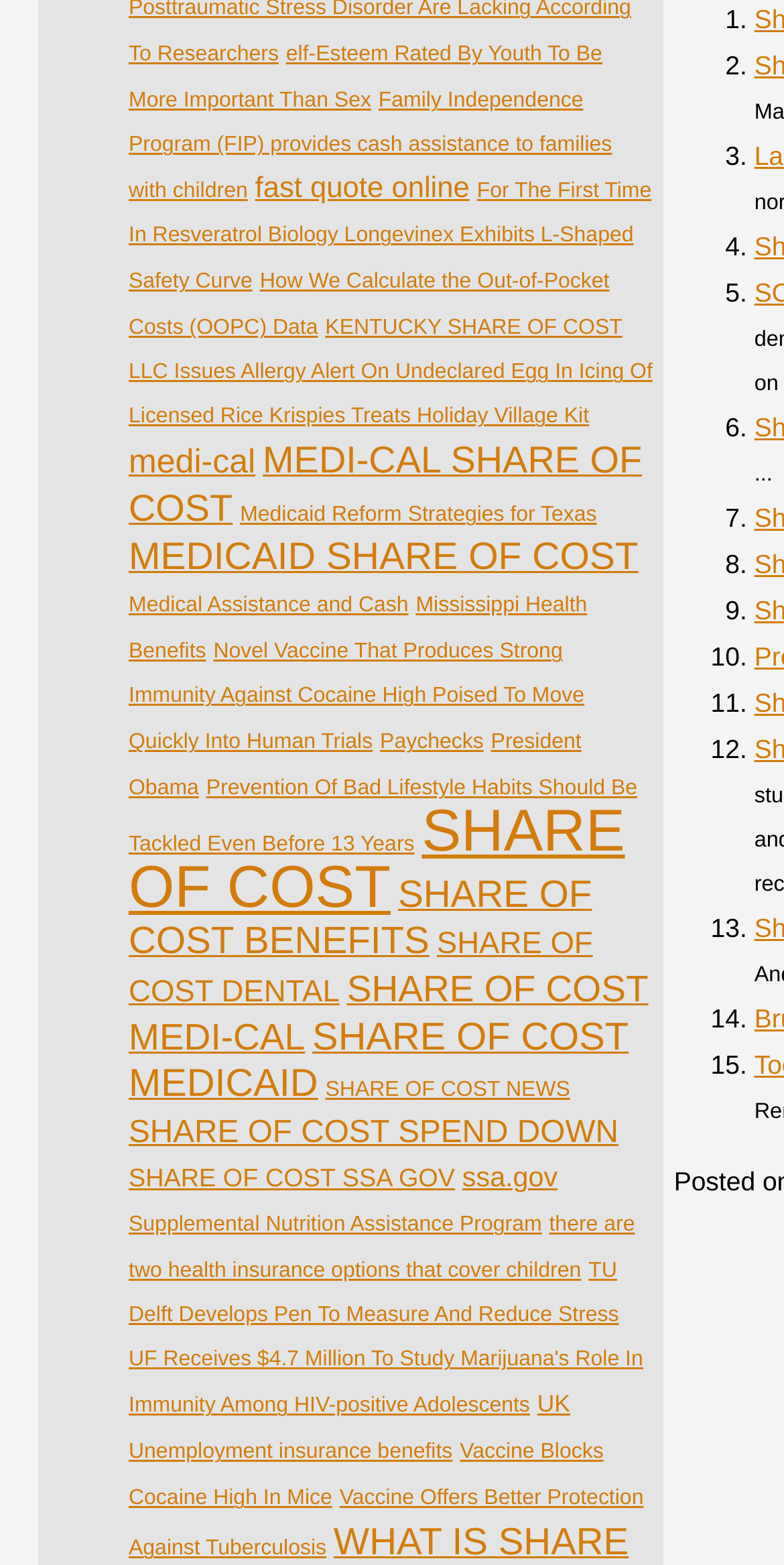Determine the bounding box coordinates for the region that must be clicked to execute the following instruction: "Click on 'elf-Esteem Rated By Youth To Be More Important Than Sex'".

[0.164, 0.028, 0.768, 0.072]